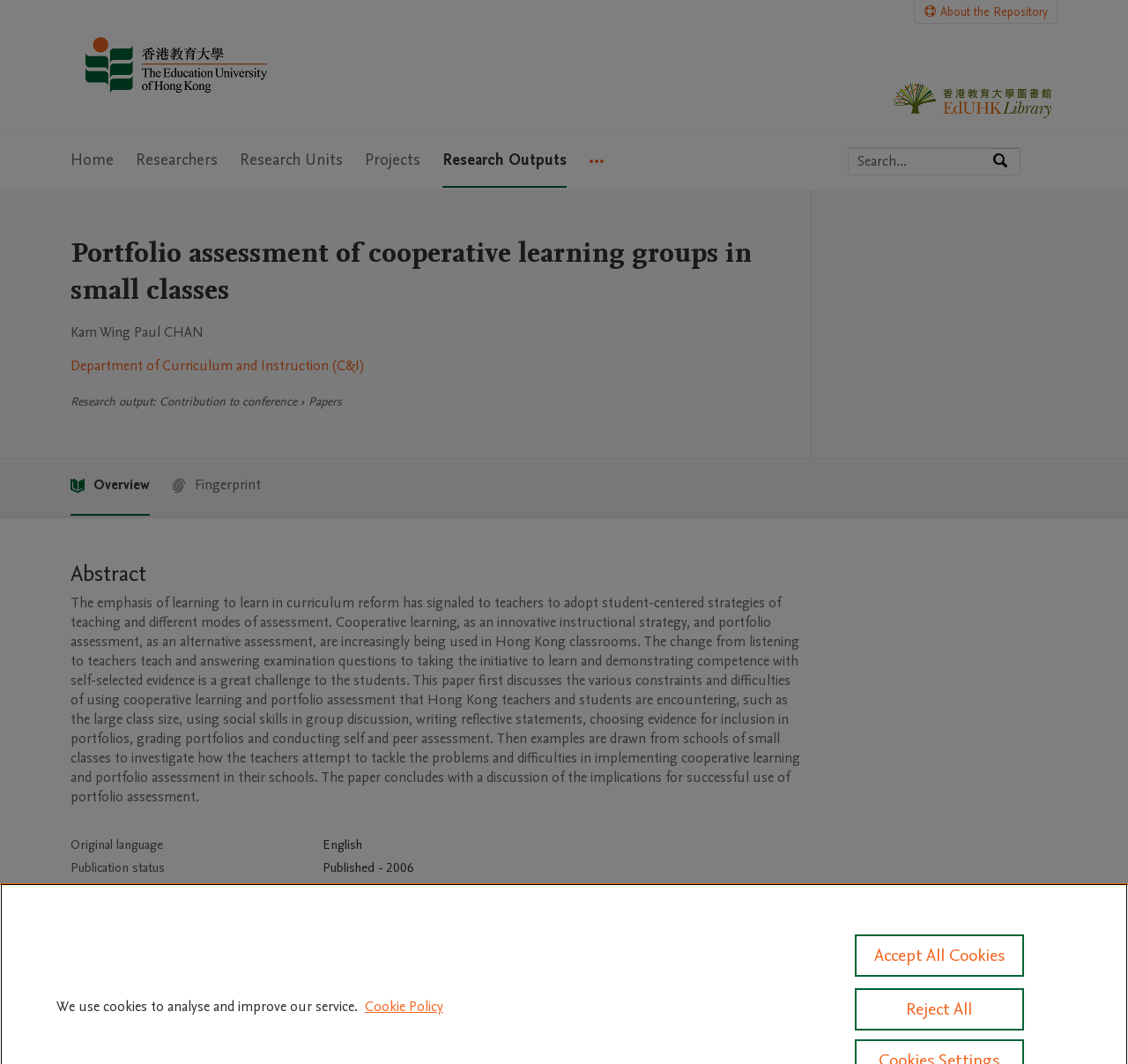From the webpage screenshot, predict the bounding box of the UI element that matches this description: "Accept All Cookies".

[0.758, 0.878, 0.908, 0.918]